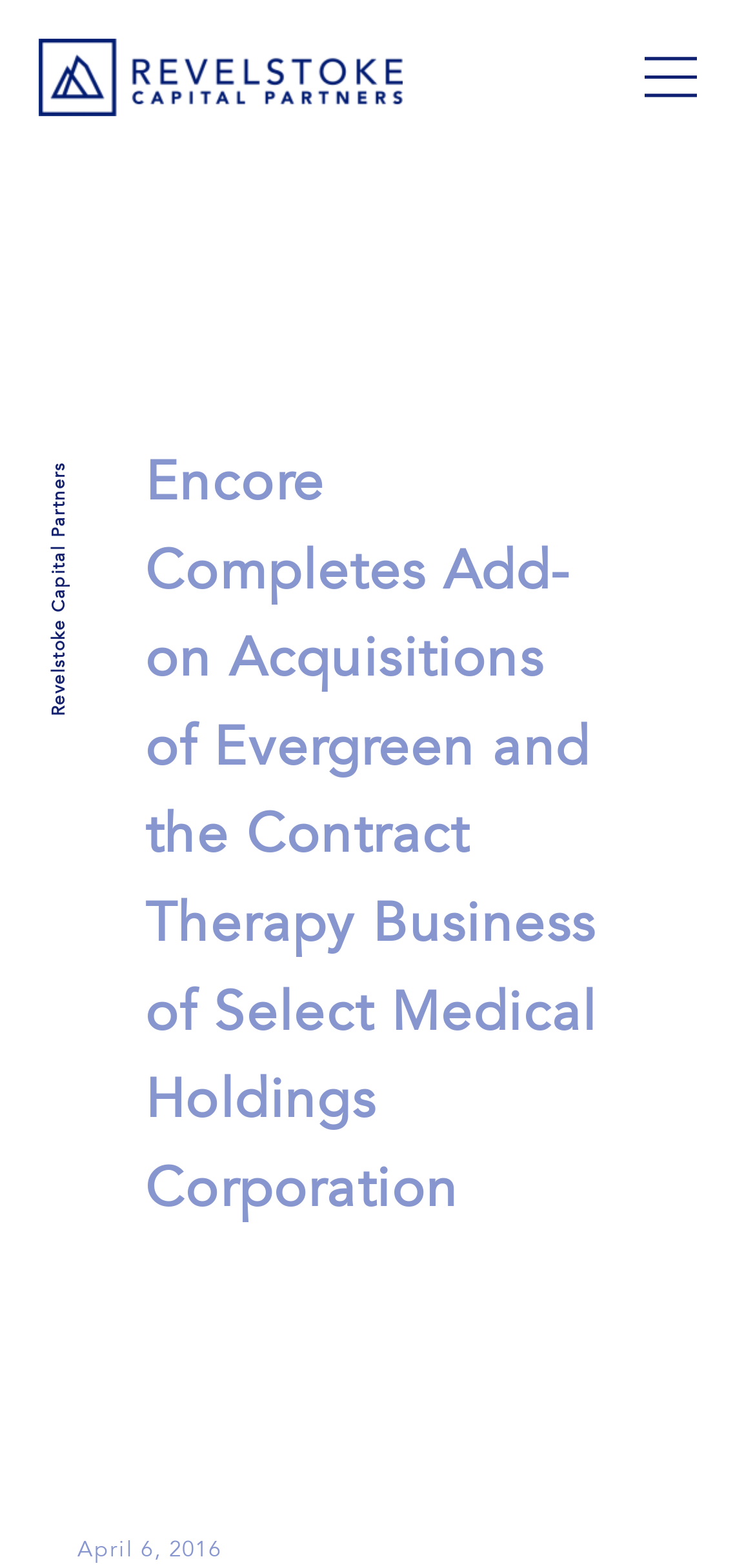How many companies are mentioned in the acquisition announcement?
Using the screenshot, give a one-word or short phrase answer.

Three